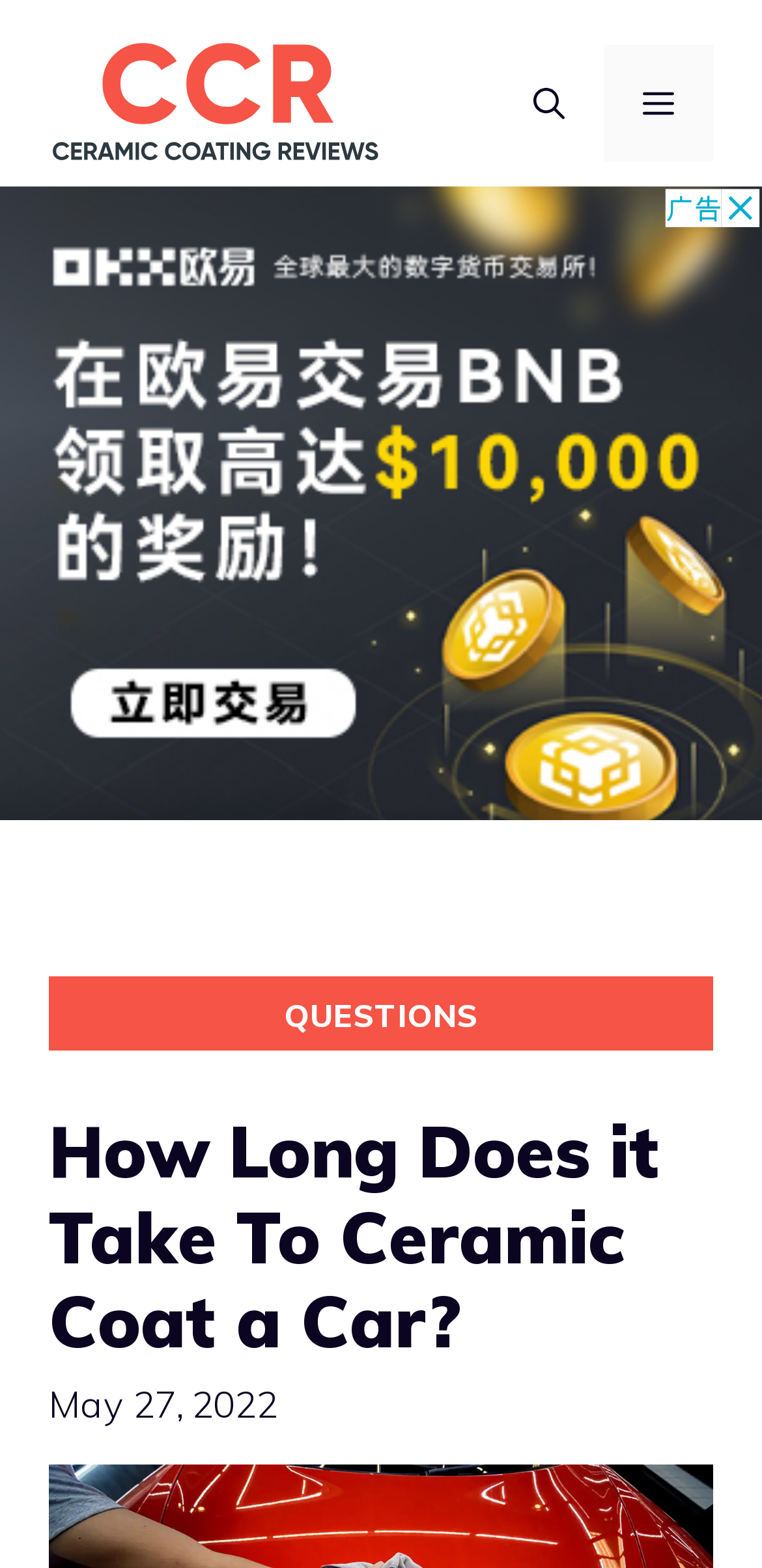Locate the primary headline on the webpage and provide its text.

How Long Does it Take To Ceramic Coat a Car?